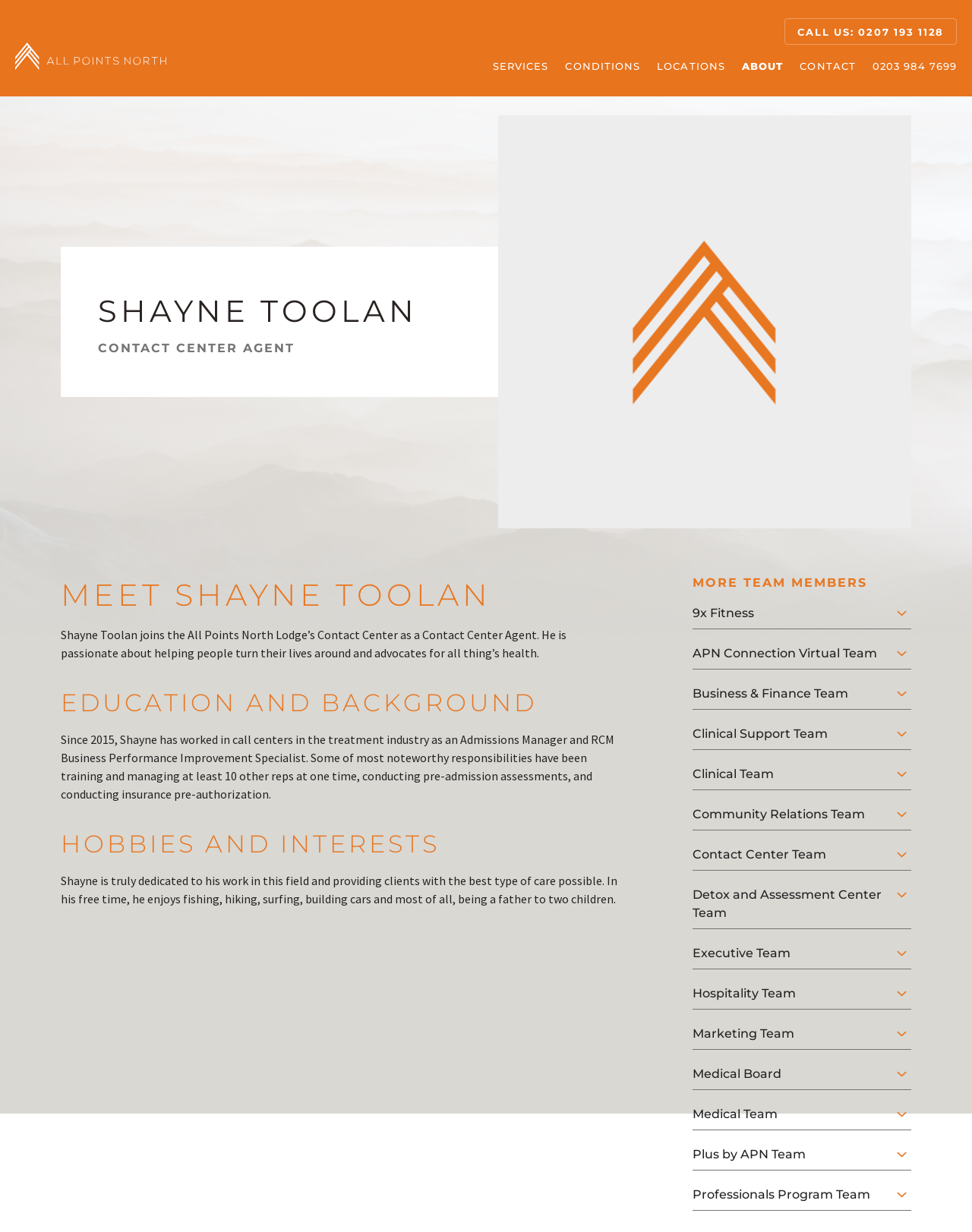Find and indicate the bounding box coordinates of the region you should select to follow the given instruction: "Read more about Shayne Toolan's education and background".

[0.062, 0.558, 0.638, 0.583]